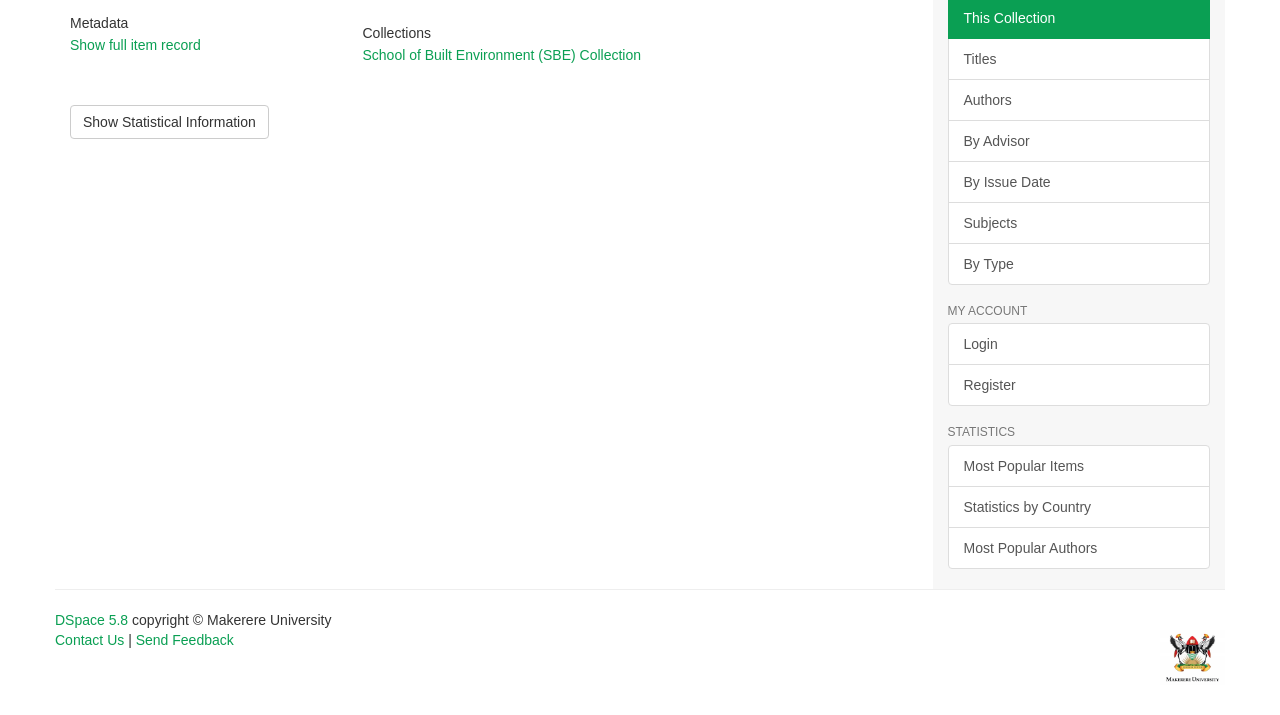Identify the bounding box for the UI element specified in this description: "Show full item record". The coordinates must be four float numbers between 0 and 1, formatted as [left, top, right, bottom].

[0.055, 0.051, 0.157, 0.074]